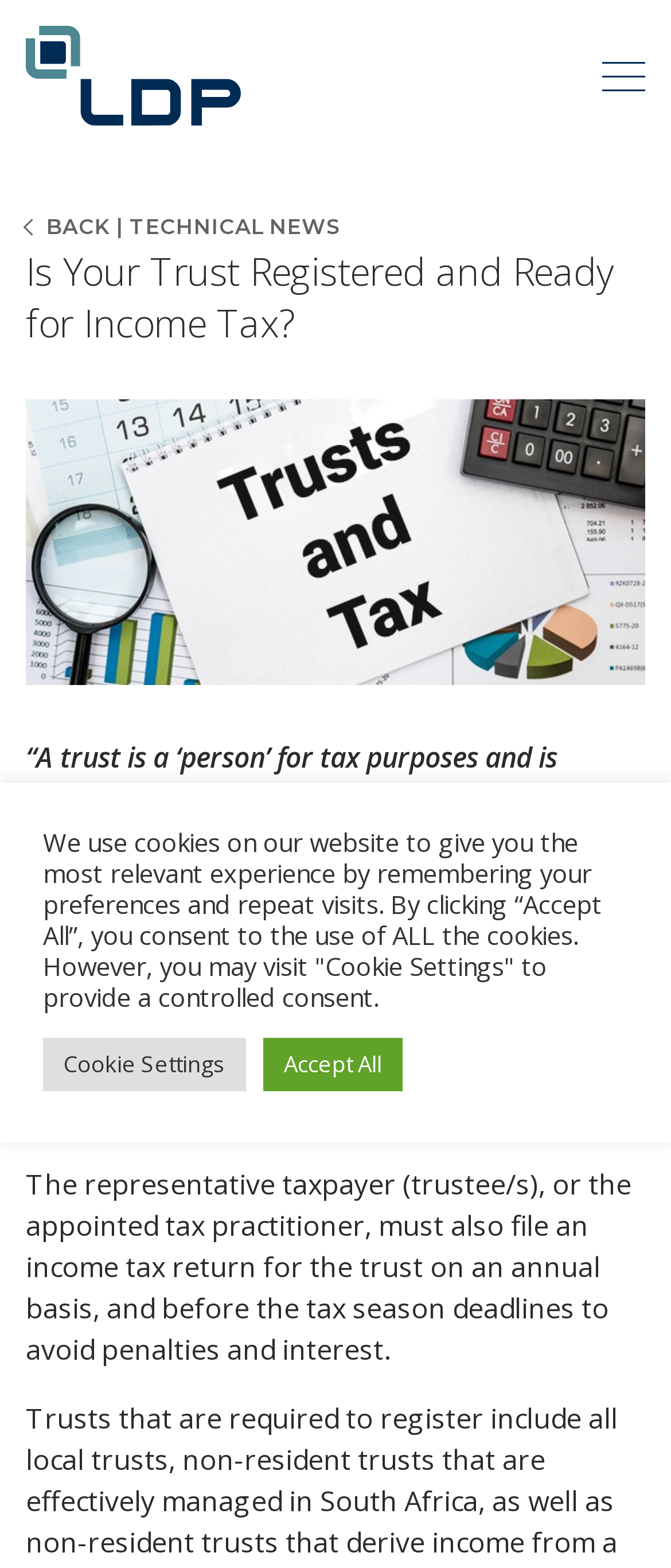Using the provided element description: "alt="LDP Logo"", determine the bounding box coordinates of the corresponding UI element in the screenshot.

[0.038, 0.016, 0.359, 0.08]